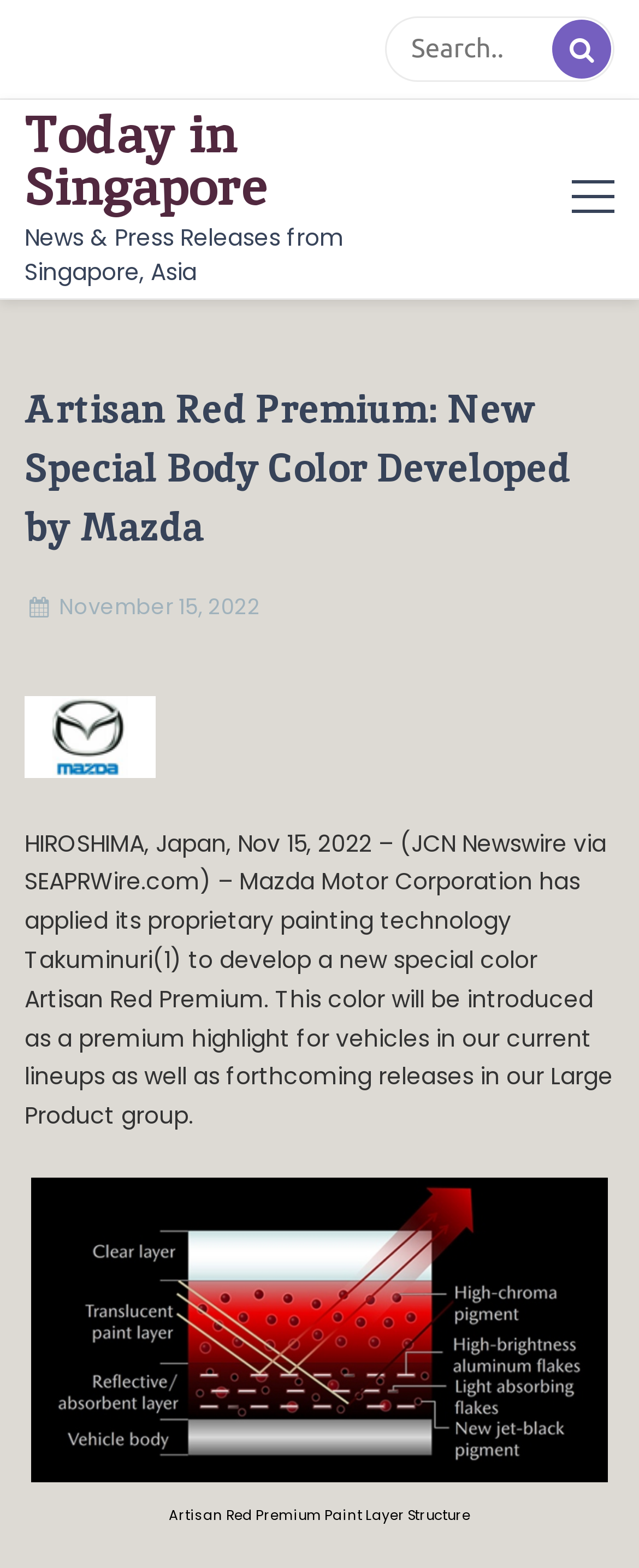What is the purpose of the Artisan Red Premium color?
Based on the screenshot, give a detailed explanation to answer the question.

I found the answer by looking at the text 'This color will be introduced as a premium highlight for vehicles in our current lineups as well as forthcoming releases in our Large Product group.' which explains the purpose of the Artisan Red Premium color.